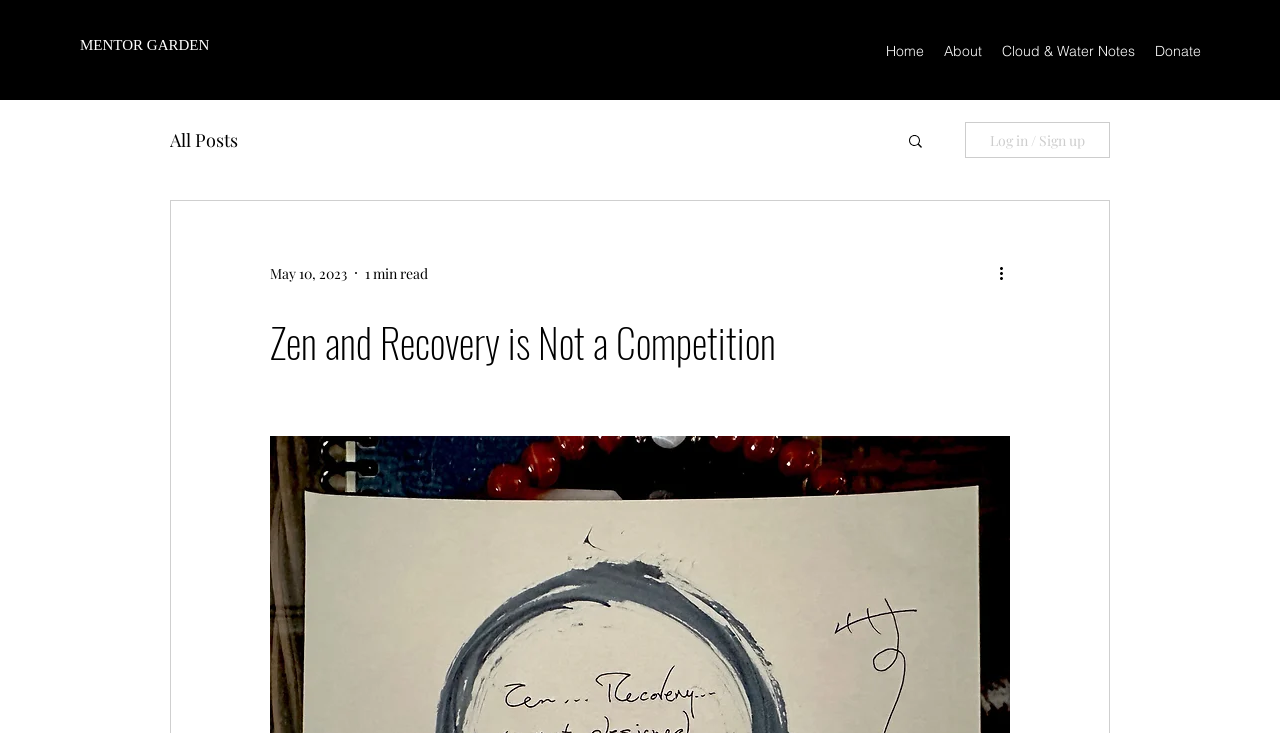Provide the bounding box coordinates of the HTML element this sentence describes: "Donate".

[0.895, 0.049, 0.946, 0.09]